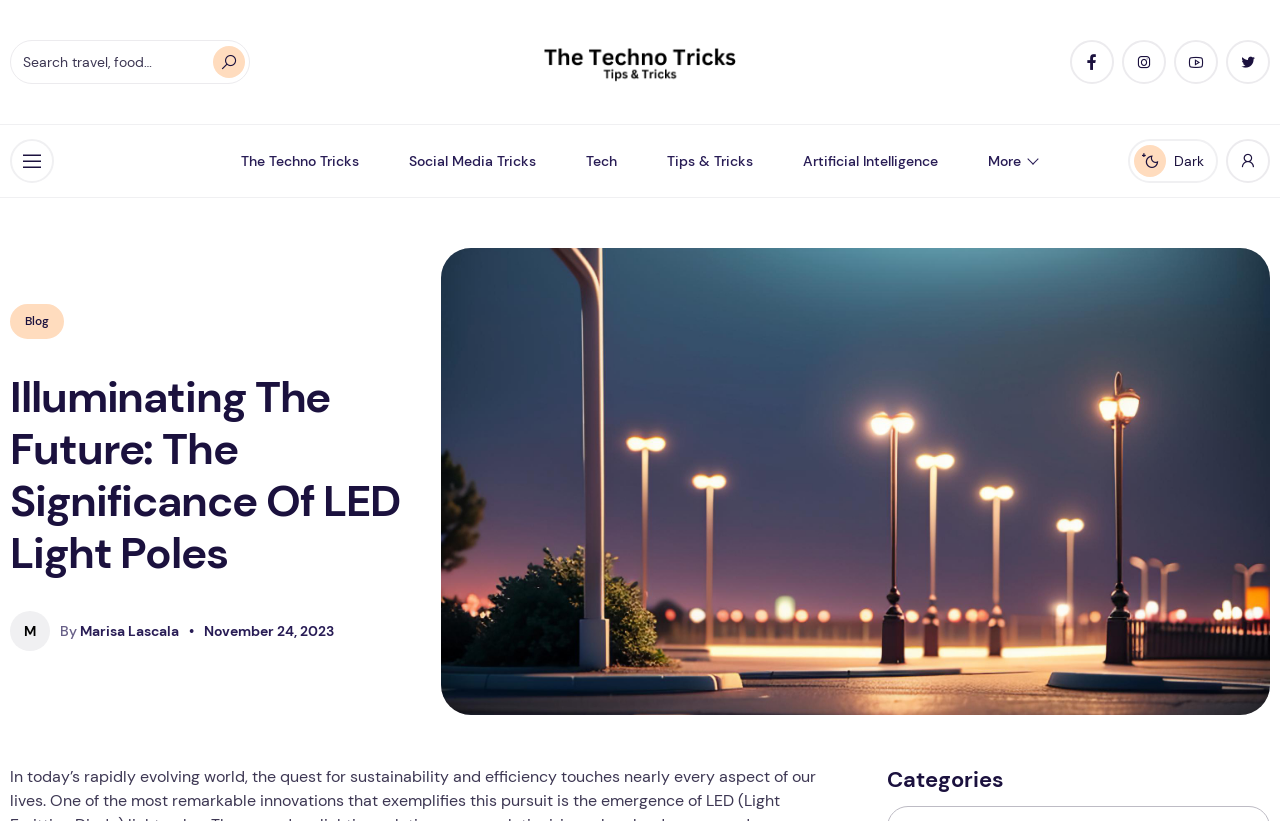Determine the bounding box coordinates for the area that should be clicked to carry out the following instruction: "Search for something".

None